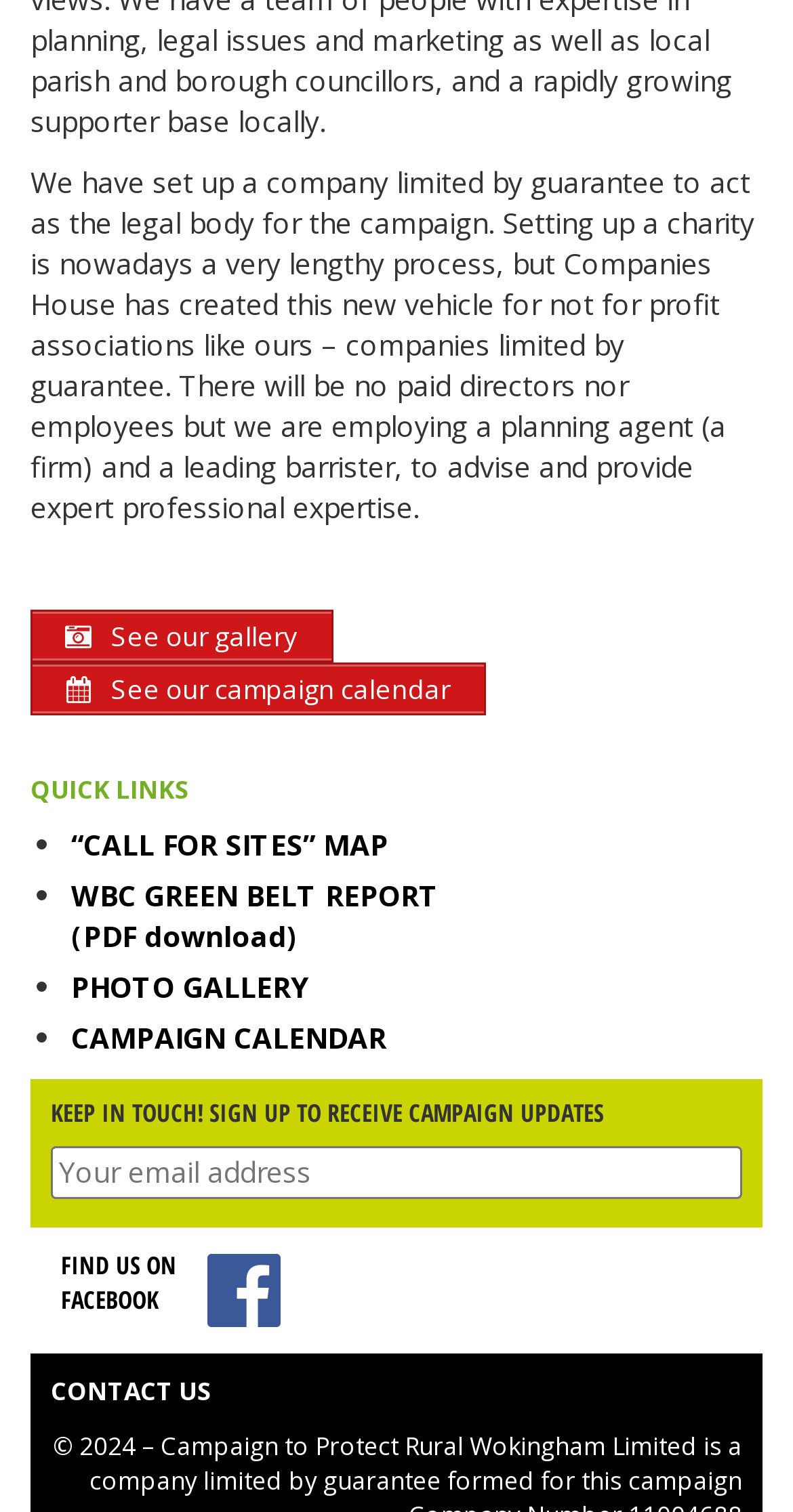Refer to the image and answer the question with as much detail as possible: What is the purpose of the planning agent and leading barrister?

The text on the webpage states that 'we are employing a planning agent (a firm) and a leading barrister, to advise and provide expert professional expertise.' This implies that their purpose is to provide advice and expertise.